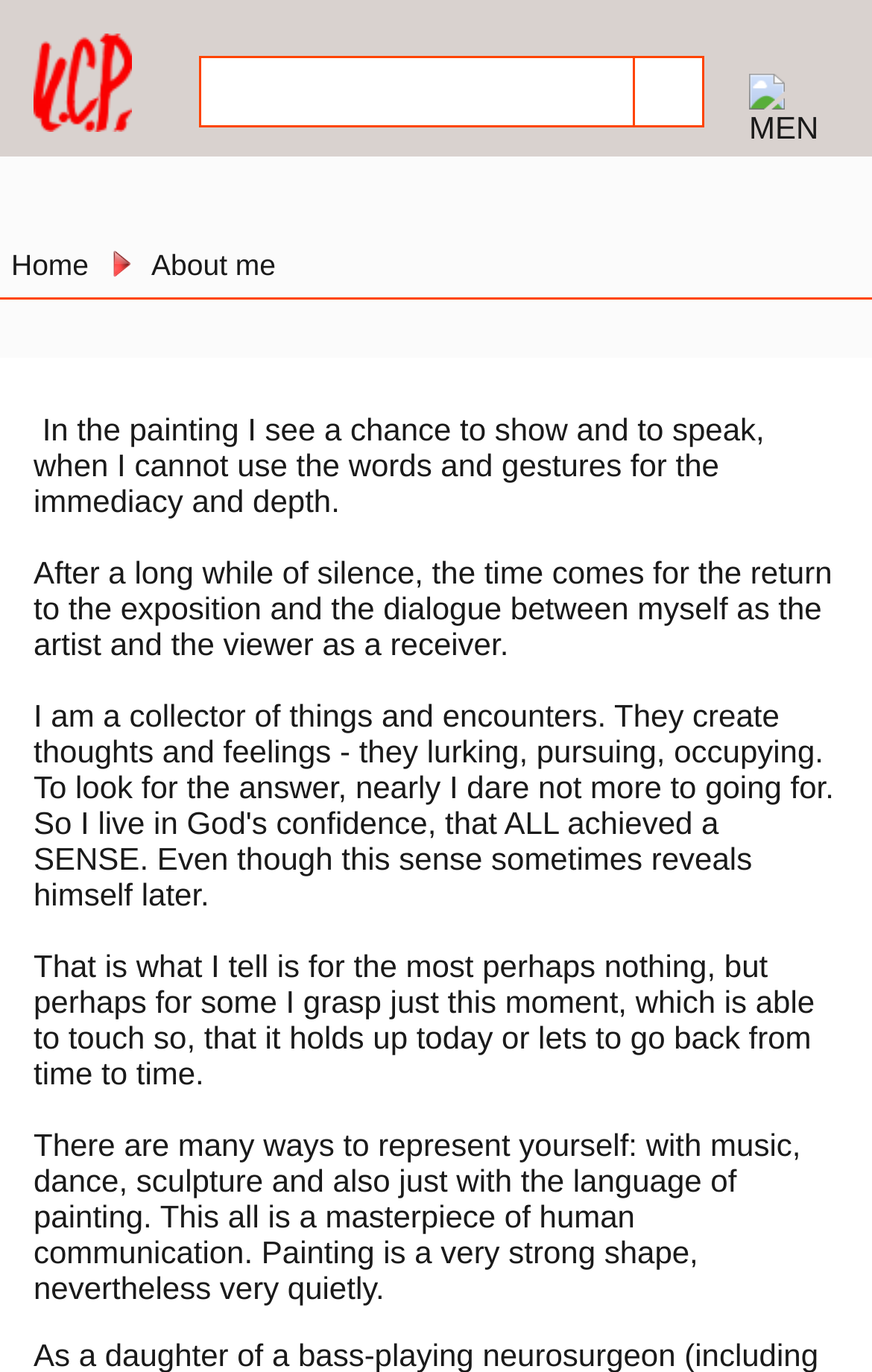Answer the question in a single word or phrase:
Is there a navigation menu on the page?

Yes